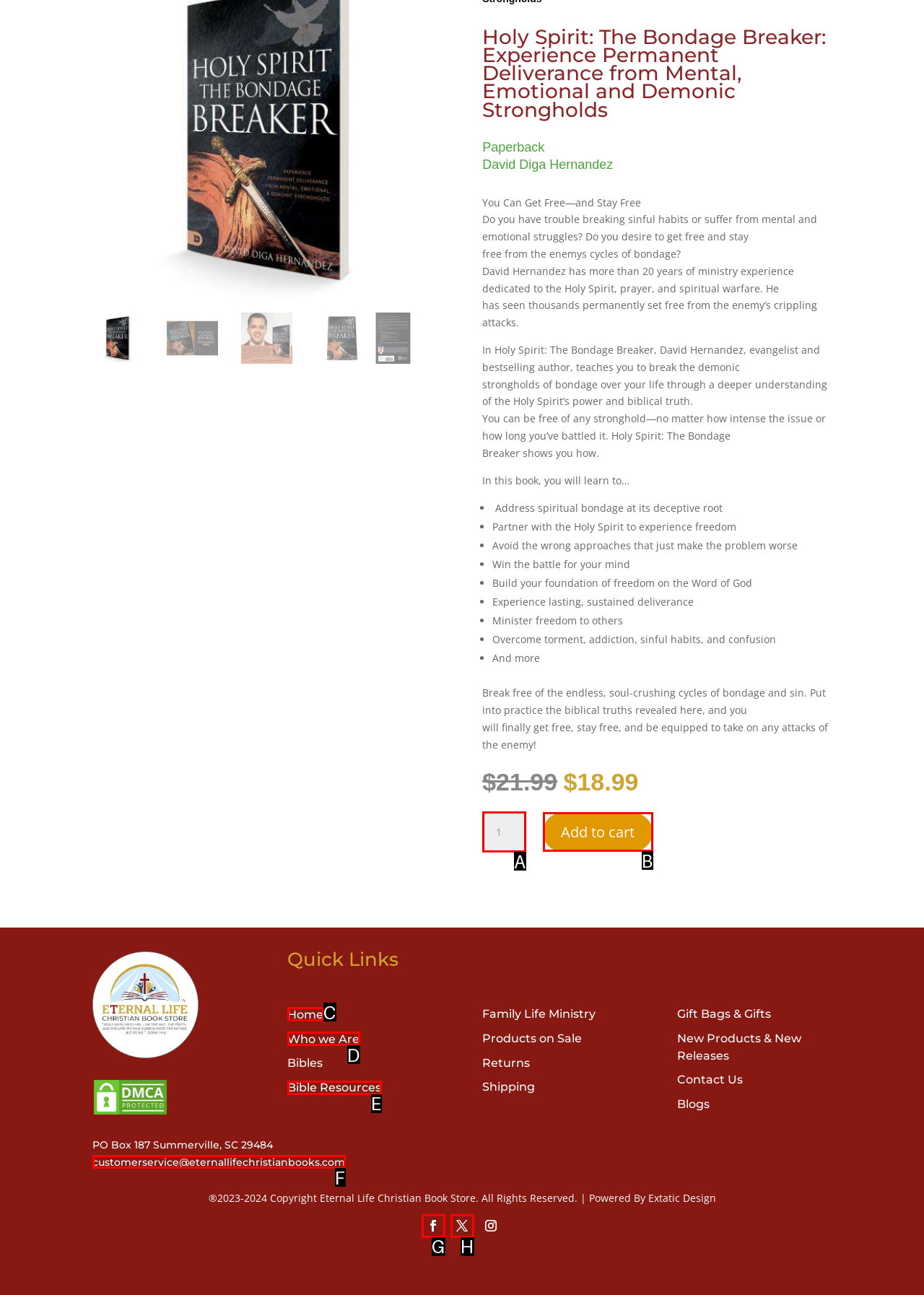With the description: Who we Are, find the option that corresponds most closely and answer with its letter directly.

D